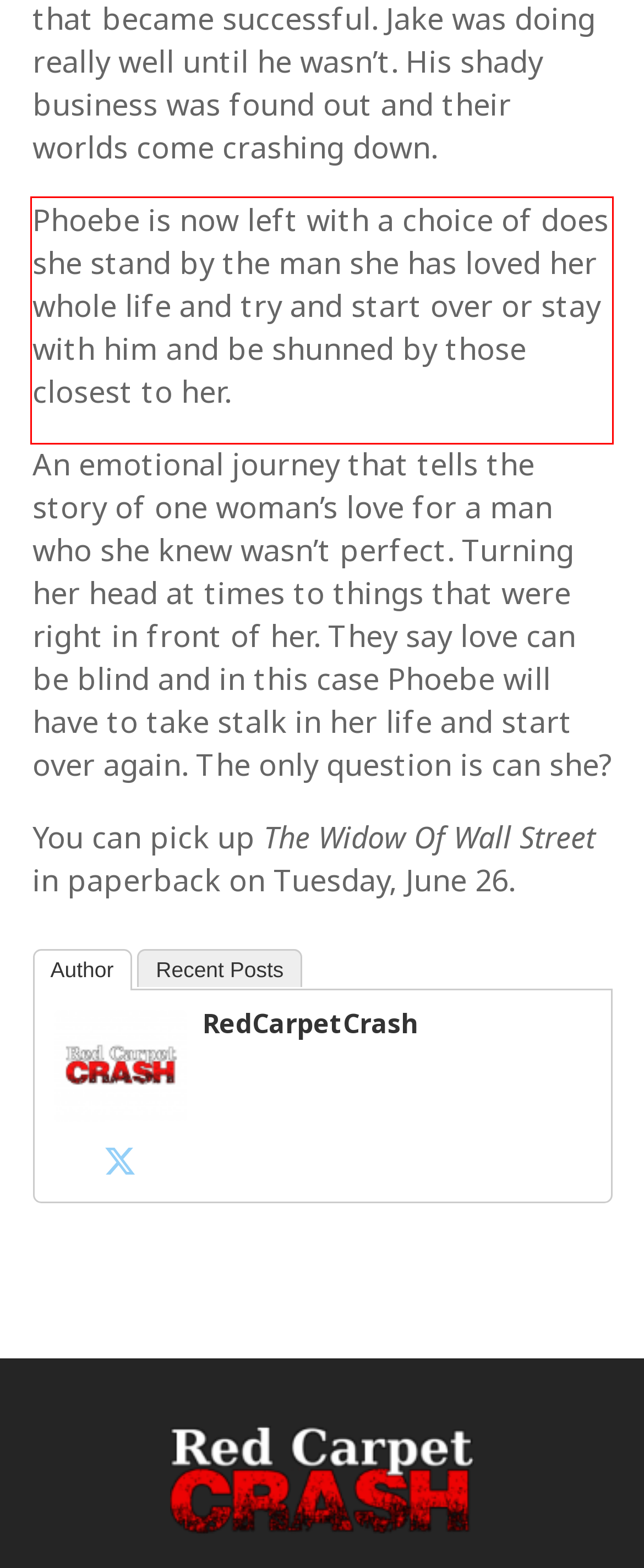Using the provided screenshot of a webpage, recognize and generate the text found within the red rectangle bounding box.

Phoebe is now left with a choice of does she stand by the man she has loved her whole life and try and start over or stay with him and be shunned by those closest to her.